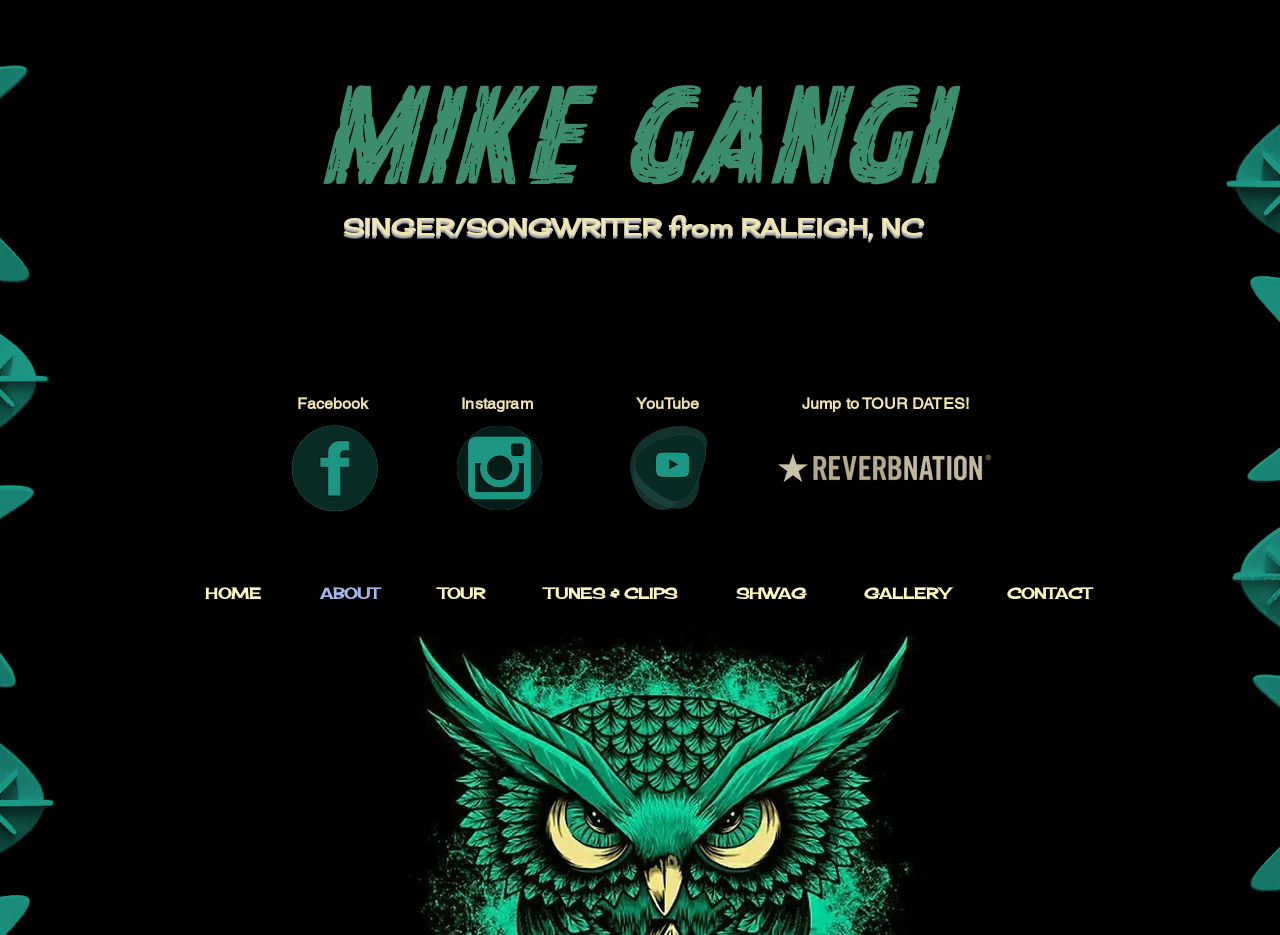Using the given element description, provide the bounding box coordinates (top-left x, top-left y, bottom-right x, bottom-right y) for the corresponding UI element in the screenshot: Artificial Intelligence

None